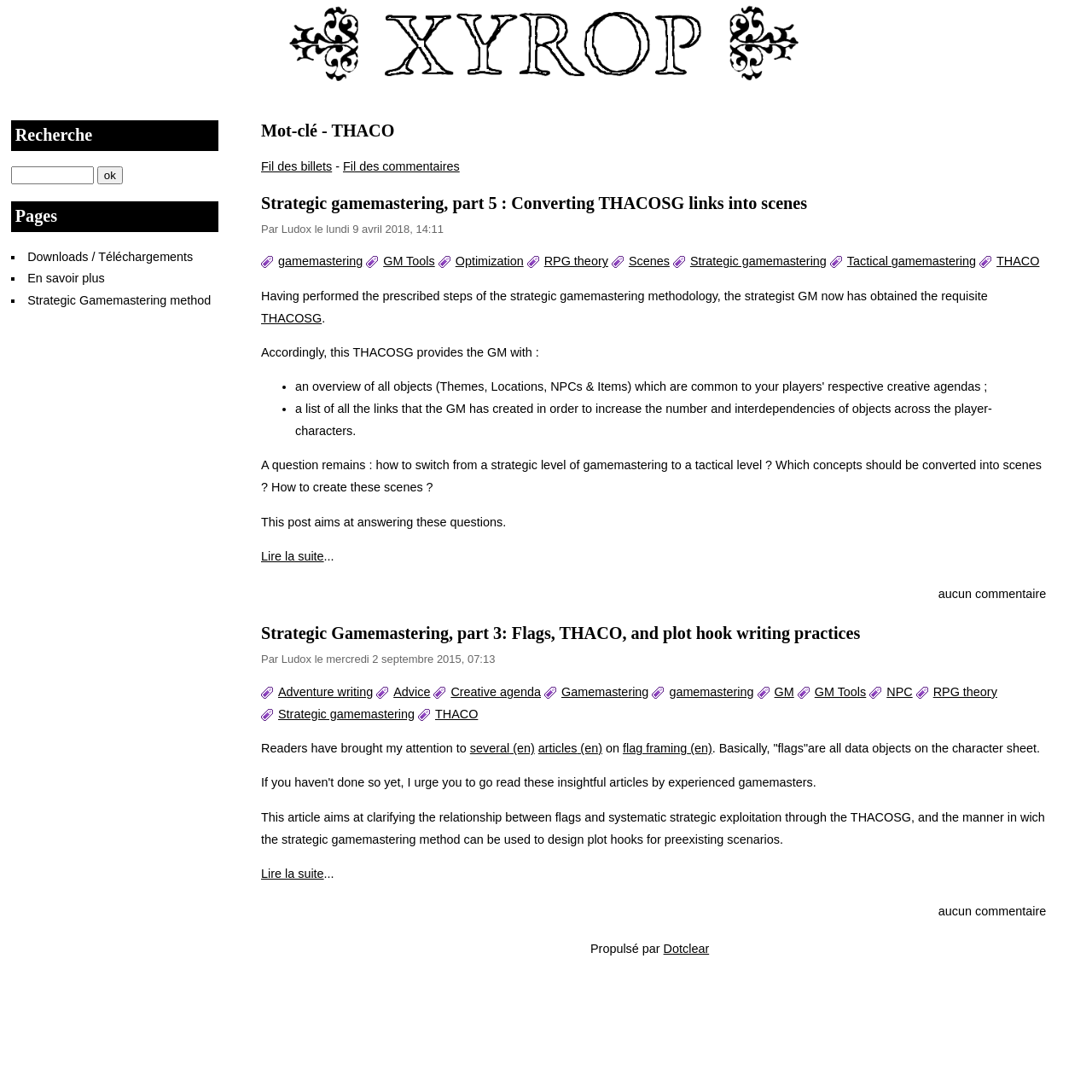Locate the bounding box of the UI element defined by this description: "En savoir plus". The coordinates should be given as four float numbers between 0 and 1, formatted as [left, top, right, bottom].

[0.025, 0.249, 0.096, 0.261]